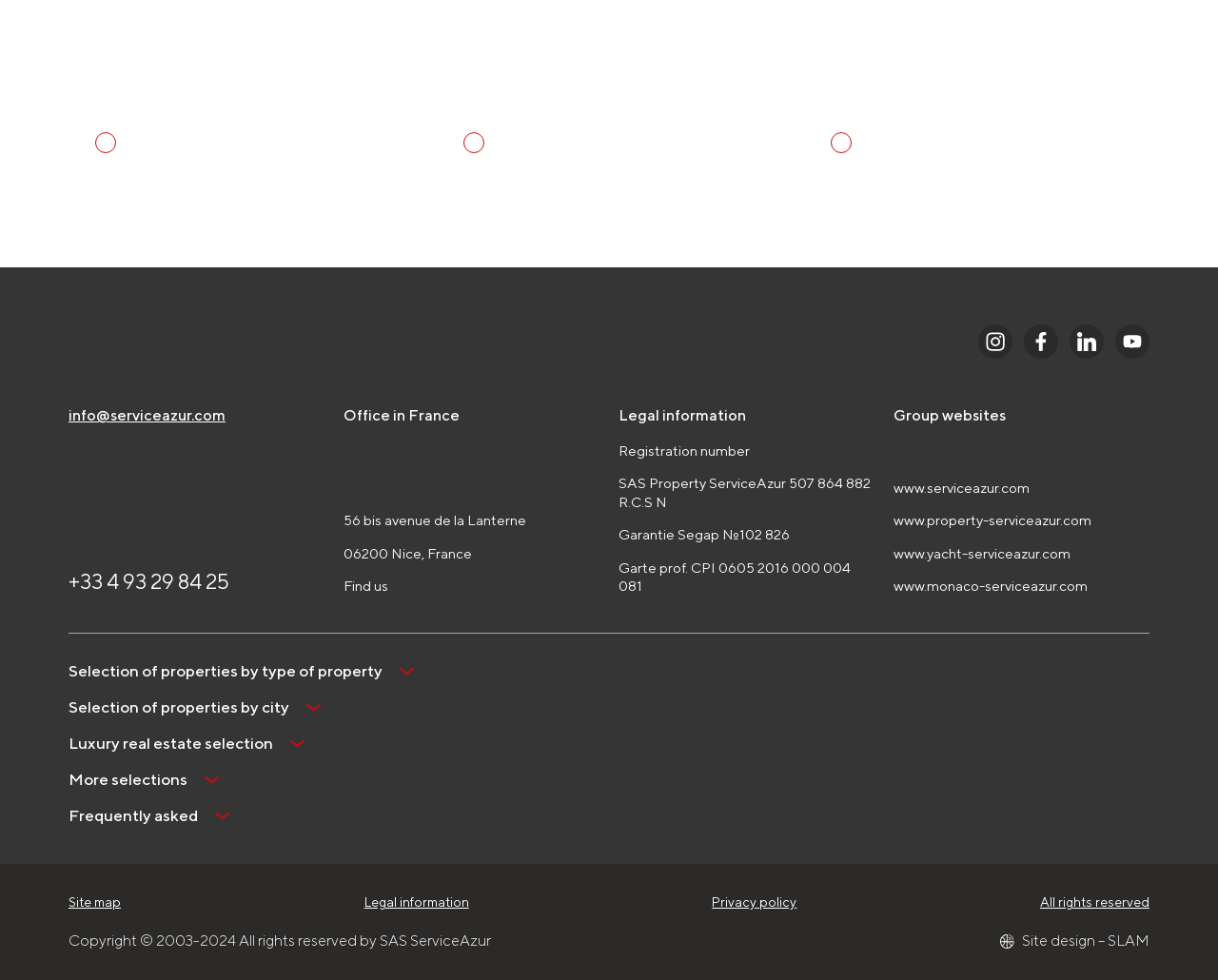Provide the bounding box coordinates for the UI element that is described as: "All rights reserved".

[0.854, 0.912, 0.944, 0.93]